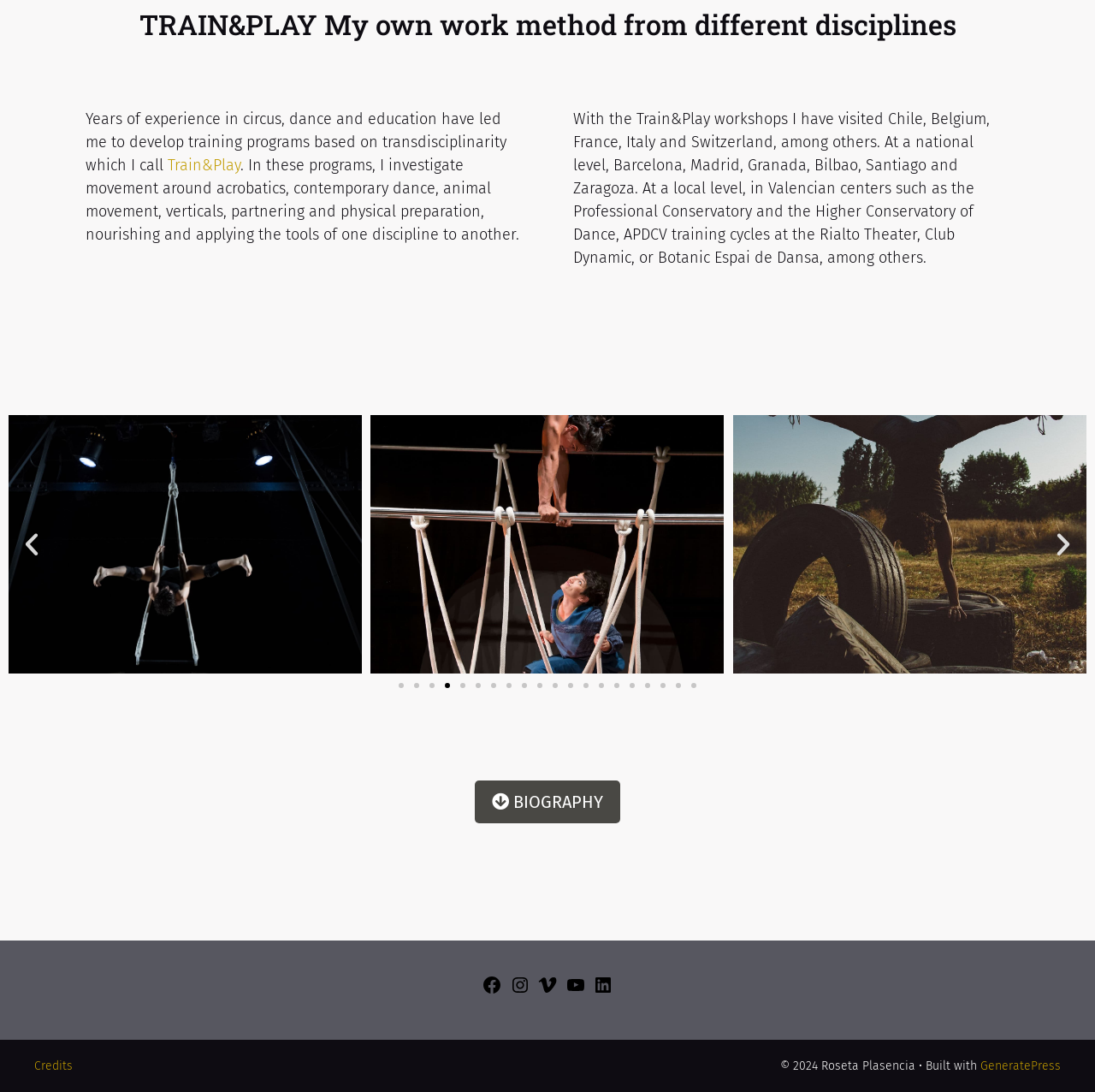Based on the image, give a detailed response to the question: What is the profession of the person mentioned on the webpage?

The person mentioned on the webpage has years of experience in circus, dance, and education, and has developed training programs based on transdisciplinarity, as mentioned in the text 'Years of experience in circus, dance and education have led me to develop training programs based on transdisciplinarity which I call Train&Play'.